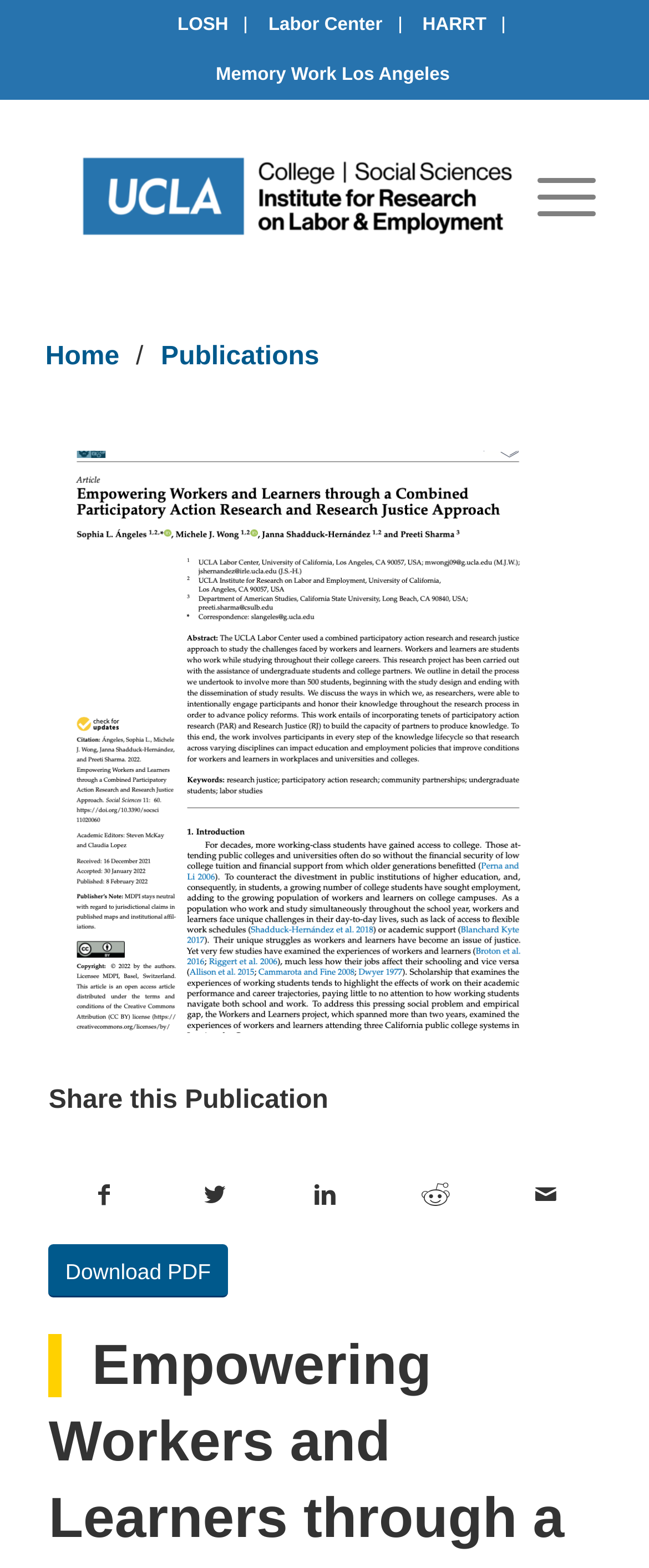Please specify the bounding box coordinates in the format (top-left x, top-left y, bottom-right x, bottom-right y), with values ranging from 0 to 1. Identify the bounding box for the UI component described as follows: Share on Twitter

[0.248, 0.733, 0.415, 0.79]